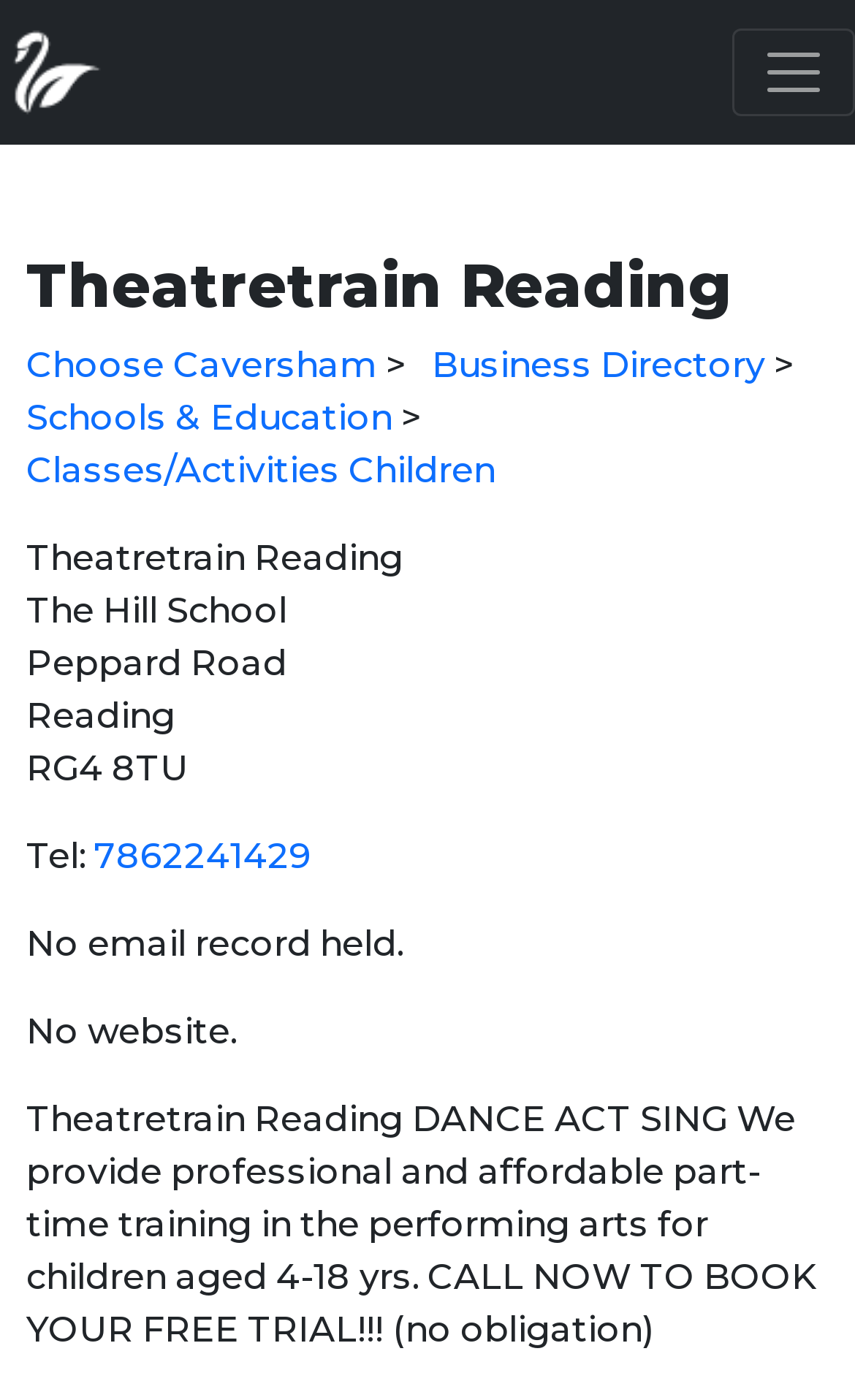Identify and provide the bounding box for the element described by: "Schools & Education".

[0.031, 0.284, 0.459, 0.314]